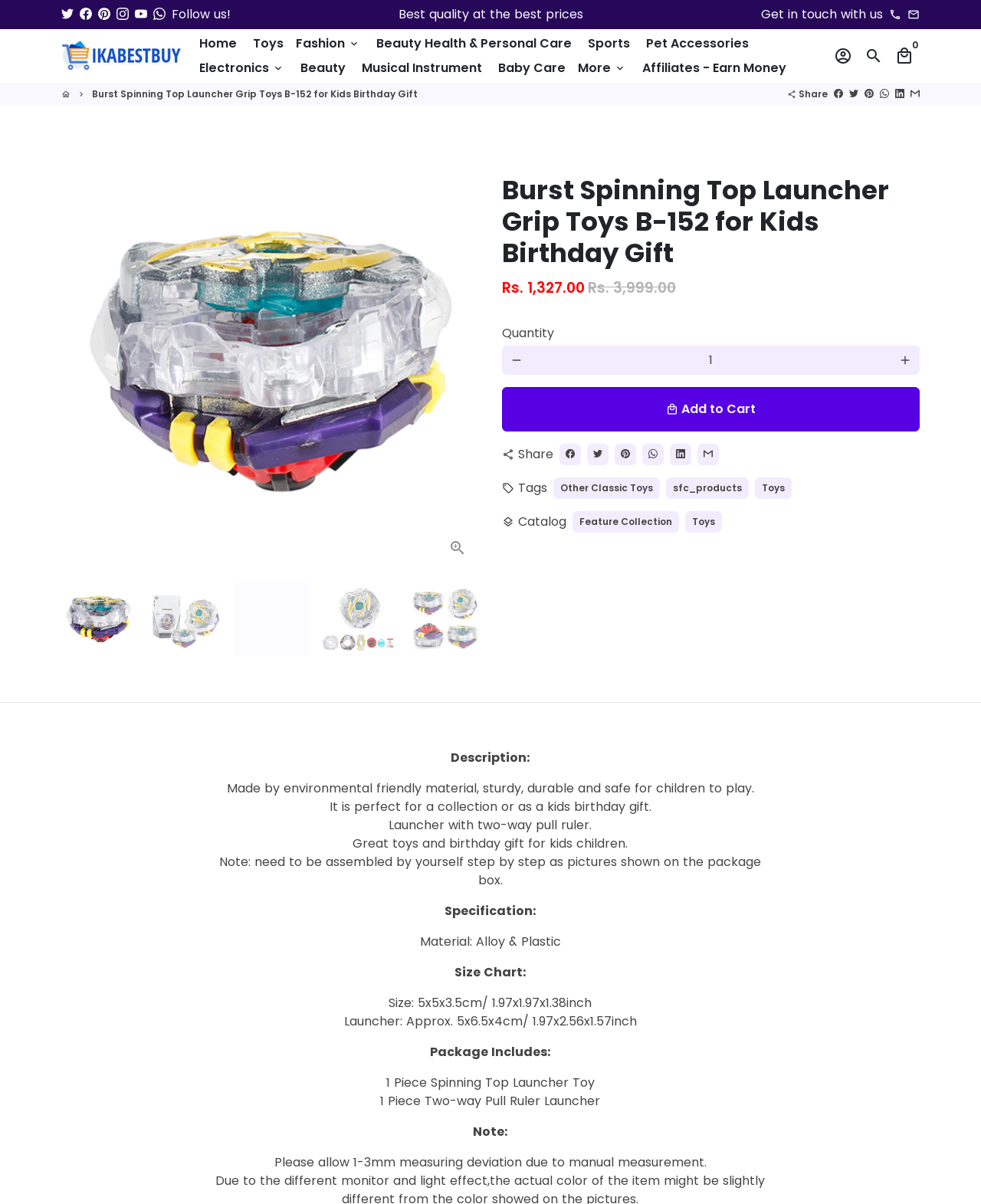Determine the bounding box coordinates of the UI element that matches the following description: "local_mall Add to Cart". The coordinates should be four float numbers between 0 and 1 in the format [left, top, right, bottom].

[0.512, 0.321, 0.938, 0.358]